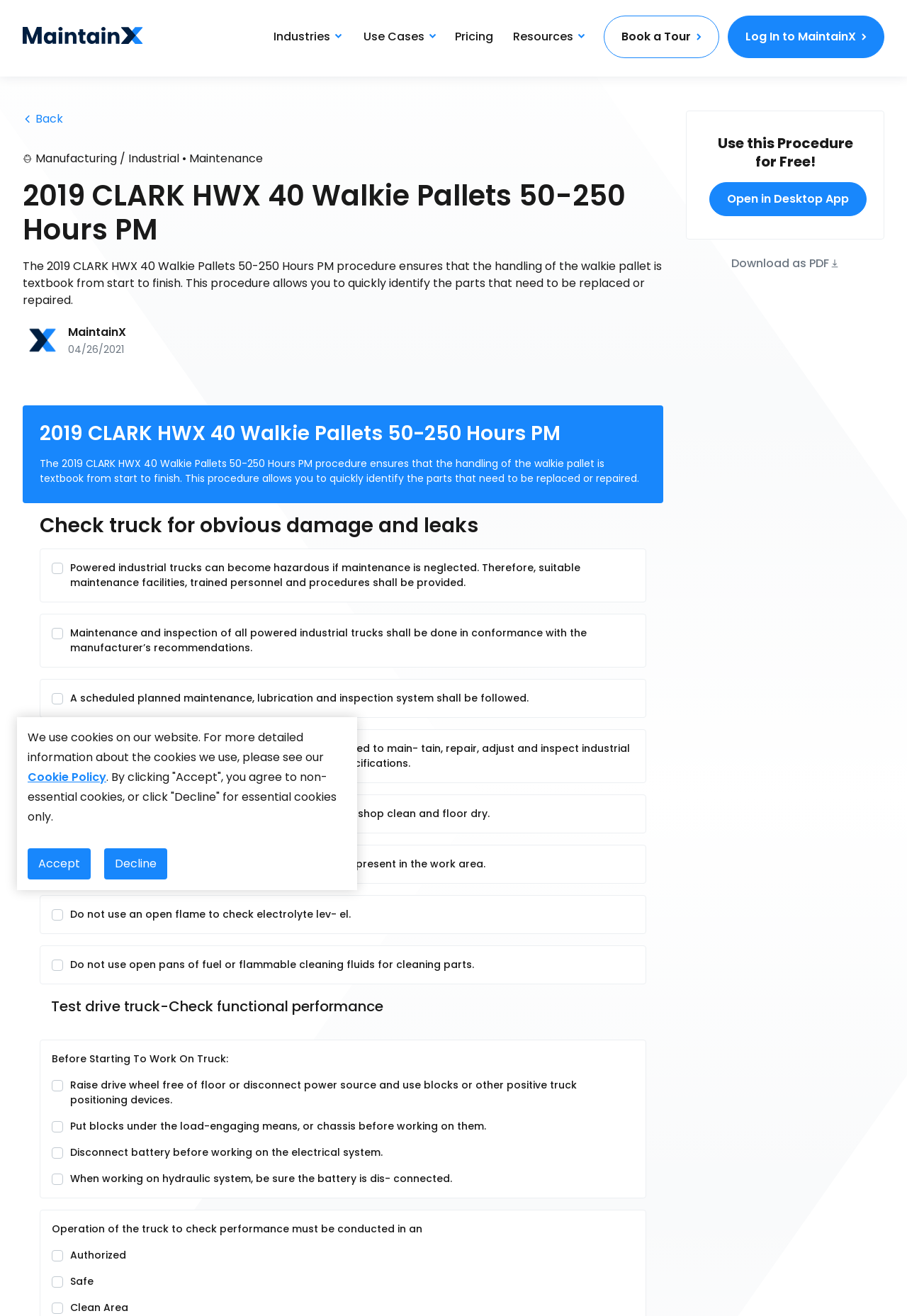Please find the bounding box coordinates (top-left x, top-left y, bottom-right x, bottom-right y) in the screenshot for the UI element described as follows: Open in Desktop App

[0.782, 0.145, 0.955, 0.157]